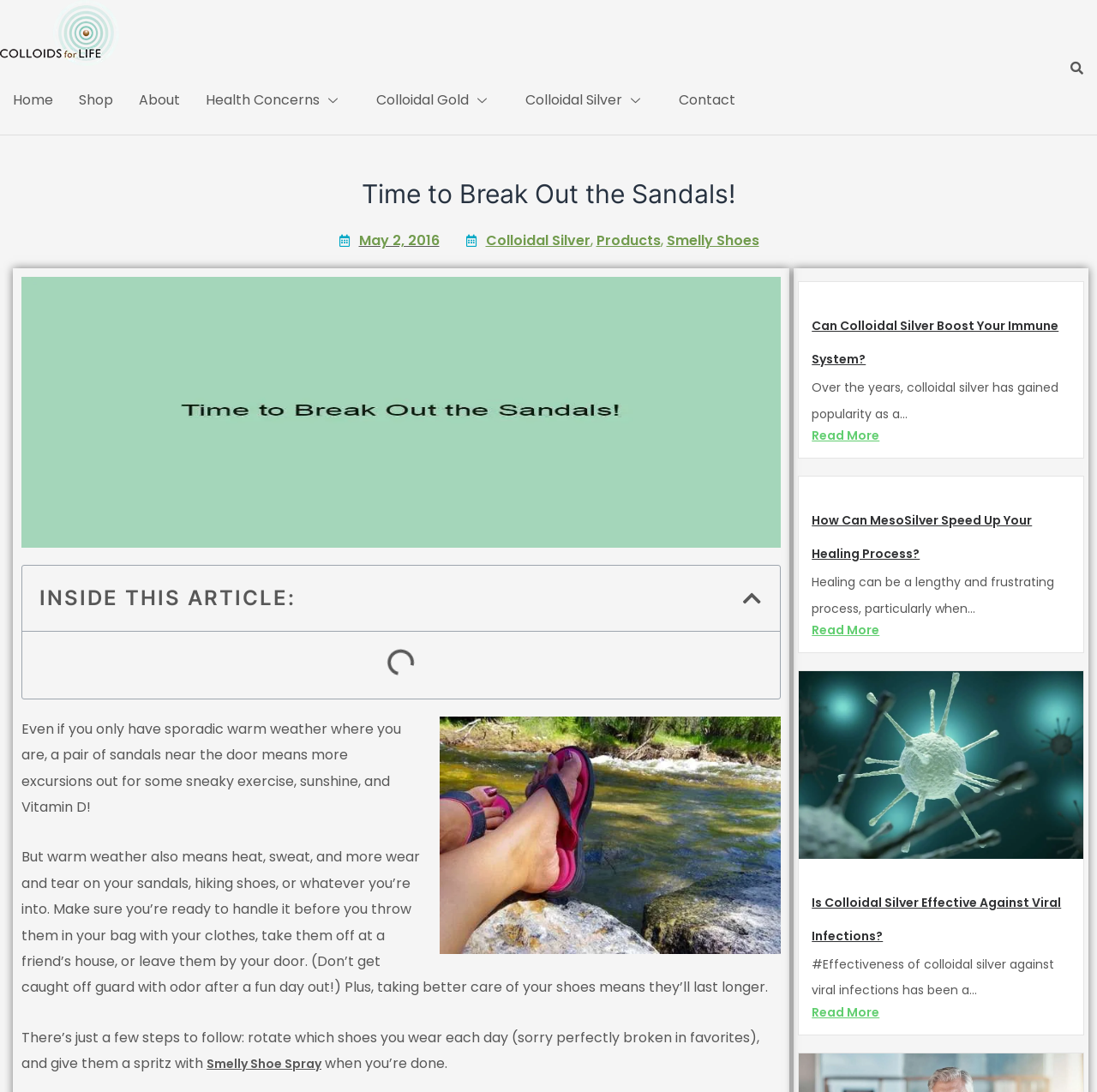Can you identify and provide the main heading of the webpage?

Time to Break Out the Sandals!